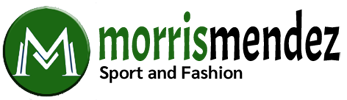Provide an in-depth description of the image.

The image showcases the logo of "morrismendez," a brand focused on sports and fashion. The logo features a distinctive green circle with a stylized letter "M" at its center, representing the brand's identity. Below the logo, the name "morris mendez" is printed in bold, sleek typography, emphasizing the brand's modern and sporty aesthetic. The tagline "Sport and Fashion" is also included, highlighting the brand's dual focus on athletic wear and stylish clothing, appealing to both sports enthusiasts and fashion-conscious consumers. This visual representation encapsulates the essence of the brand, which connects the world of sports with contemporary fashion trends.